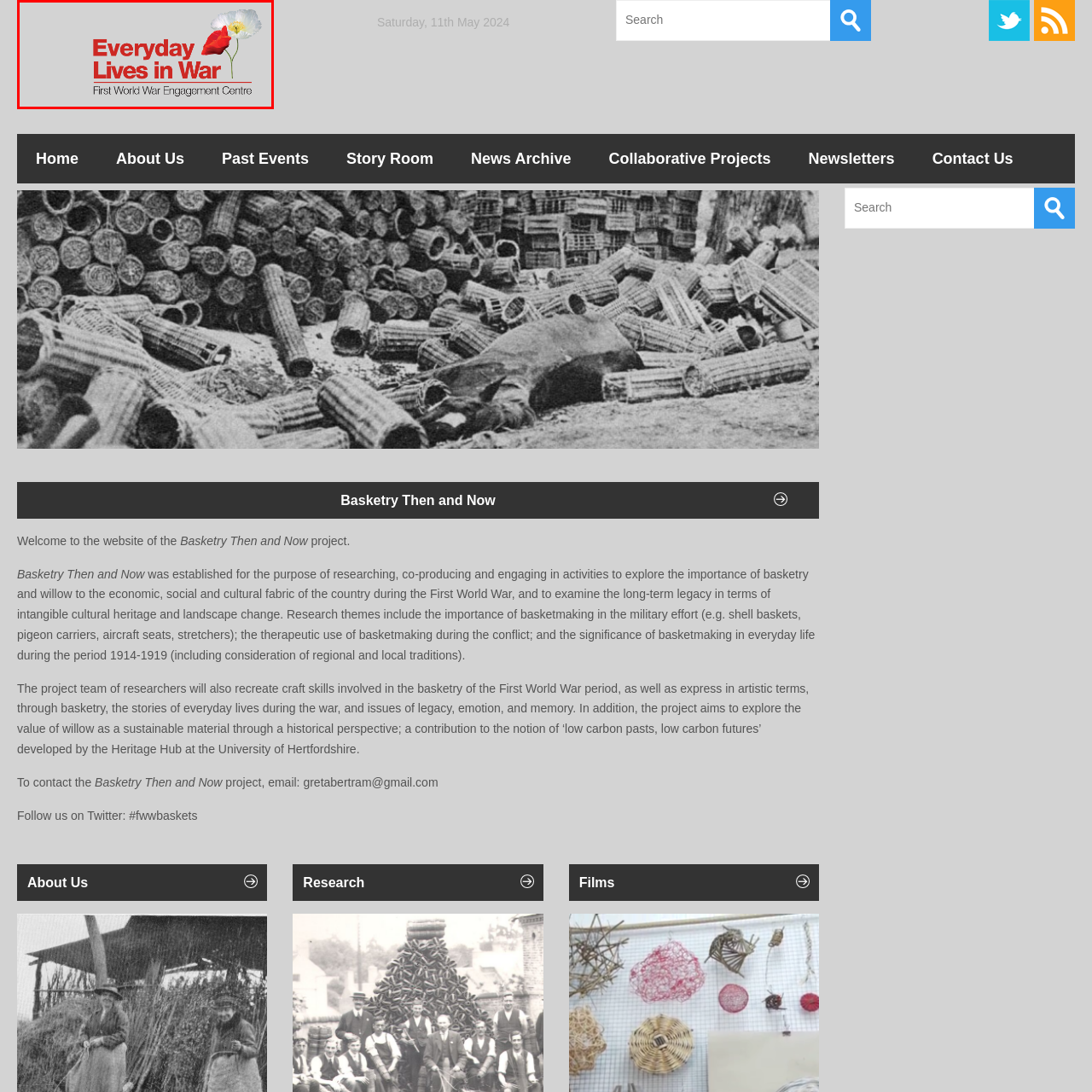What does the red poppy symbolize?
Inspect the image enclosed in the red bounding box and provide a thorough answer based on the information you see.

According to the caption, the red poppy is a stylized flower that accompanies the title 'Everyday Lives in War', and it symbolizes remembrance, which is likely related to the commemoration of the First World War.